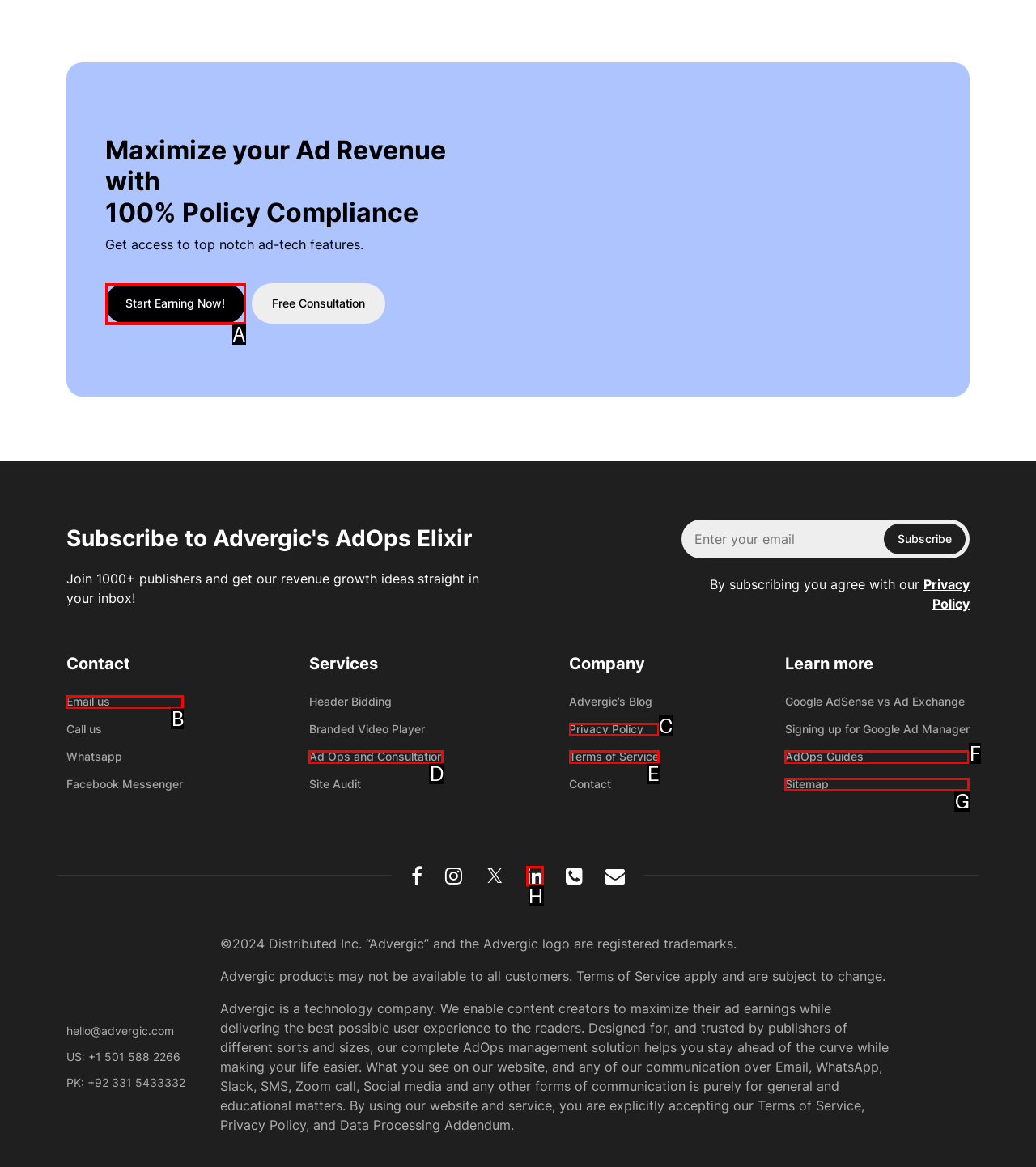Tell me which letter I should select to achieve the following goal: Contact us via Email
Answer with the corresponding letter from the provided options directly.

B